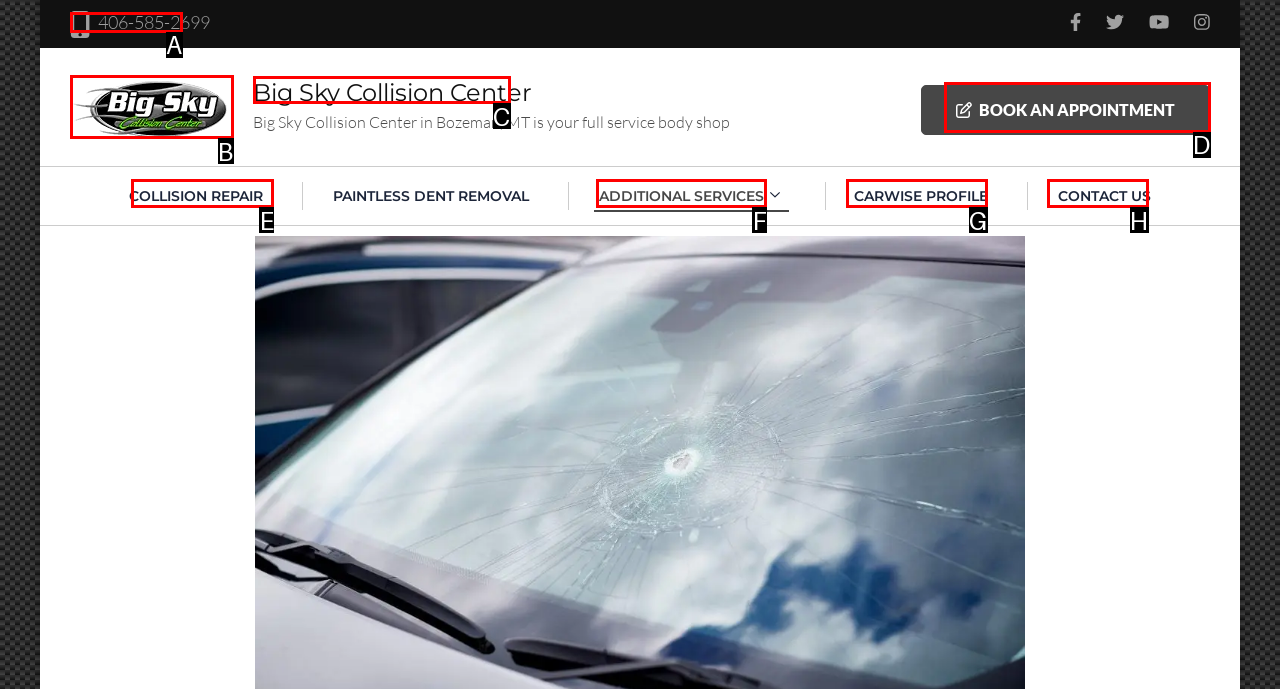Identify the HTML element that best fits the description: 406-585-2699. Respond with the letter of the corresponding element.

A